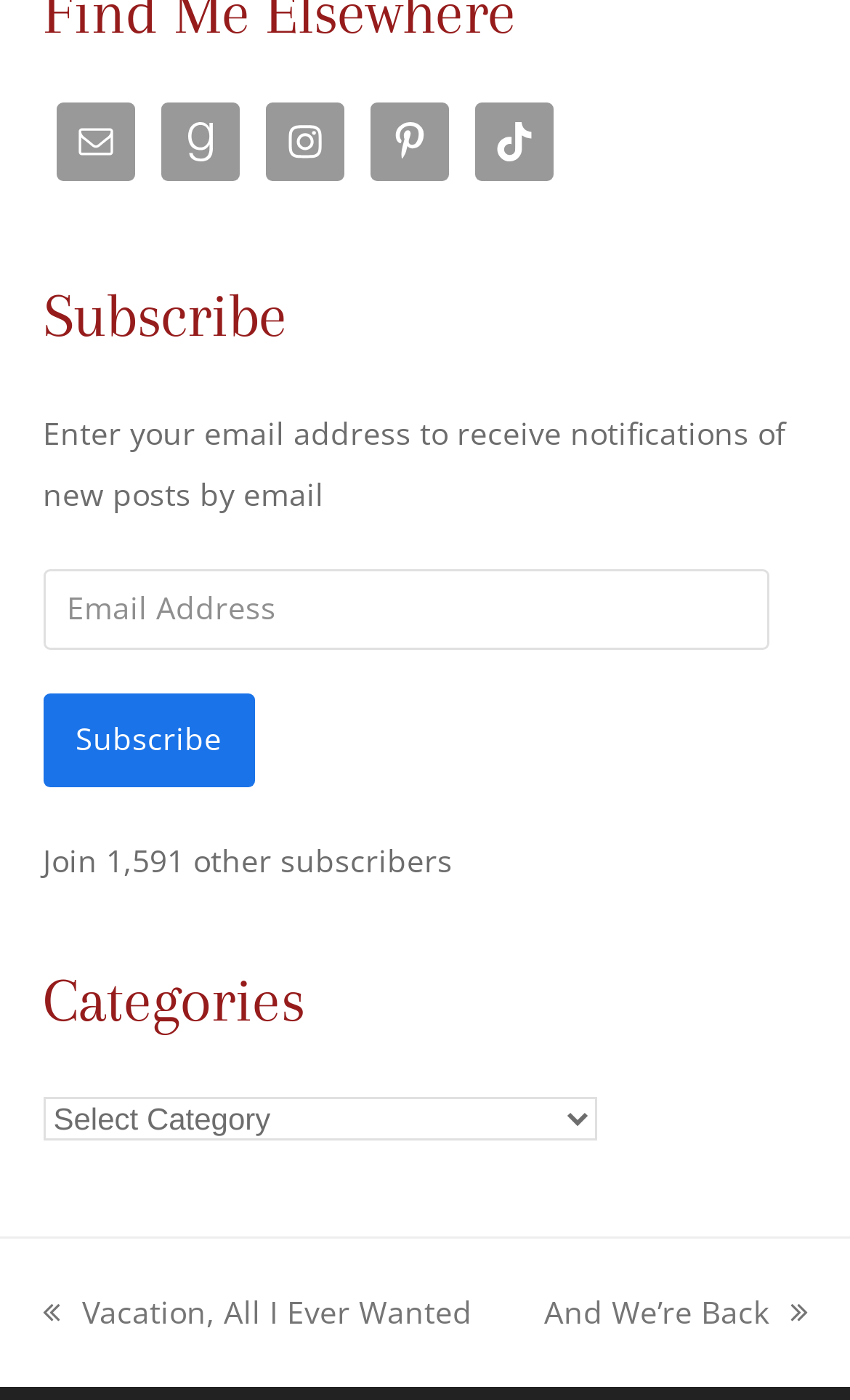Find the bounding box coordinates of the clickable area that will achieve the following instruction: "Click on the Discord link".

None